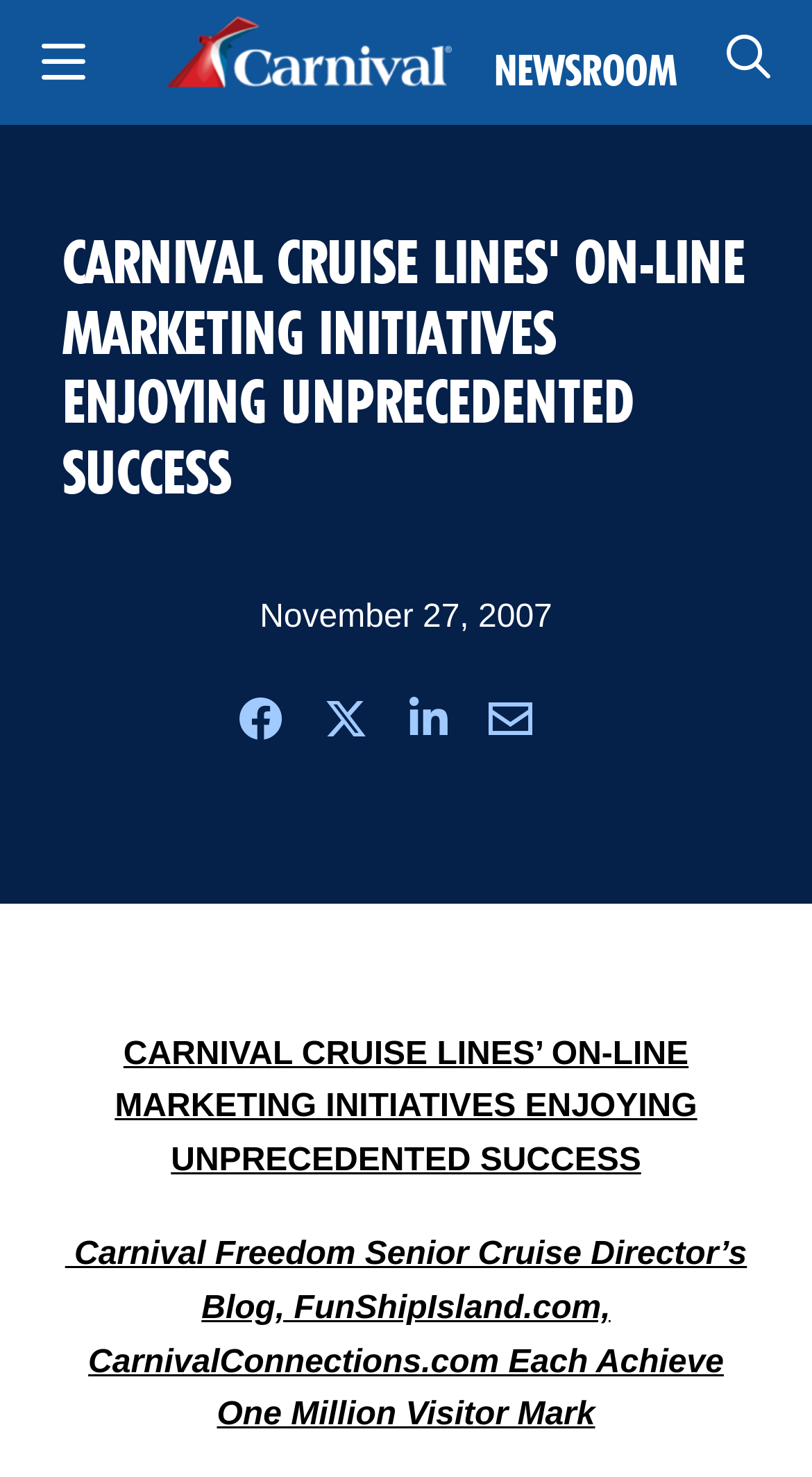How many social media links are available?
Look at the image and provide a short answer using one word or a phrase.

4